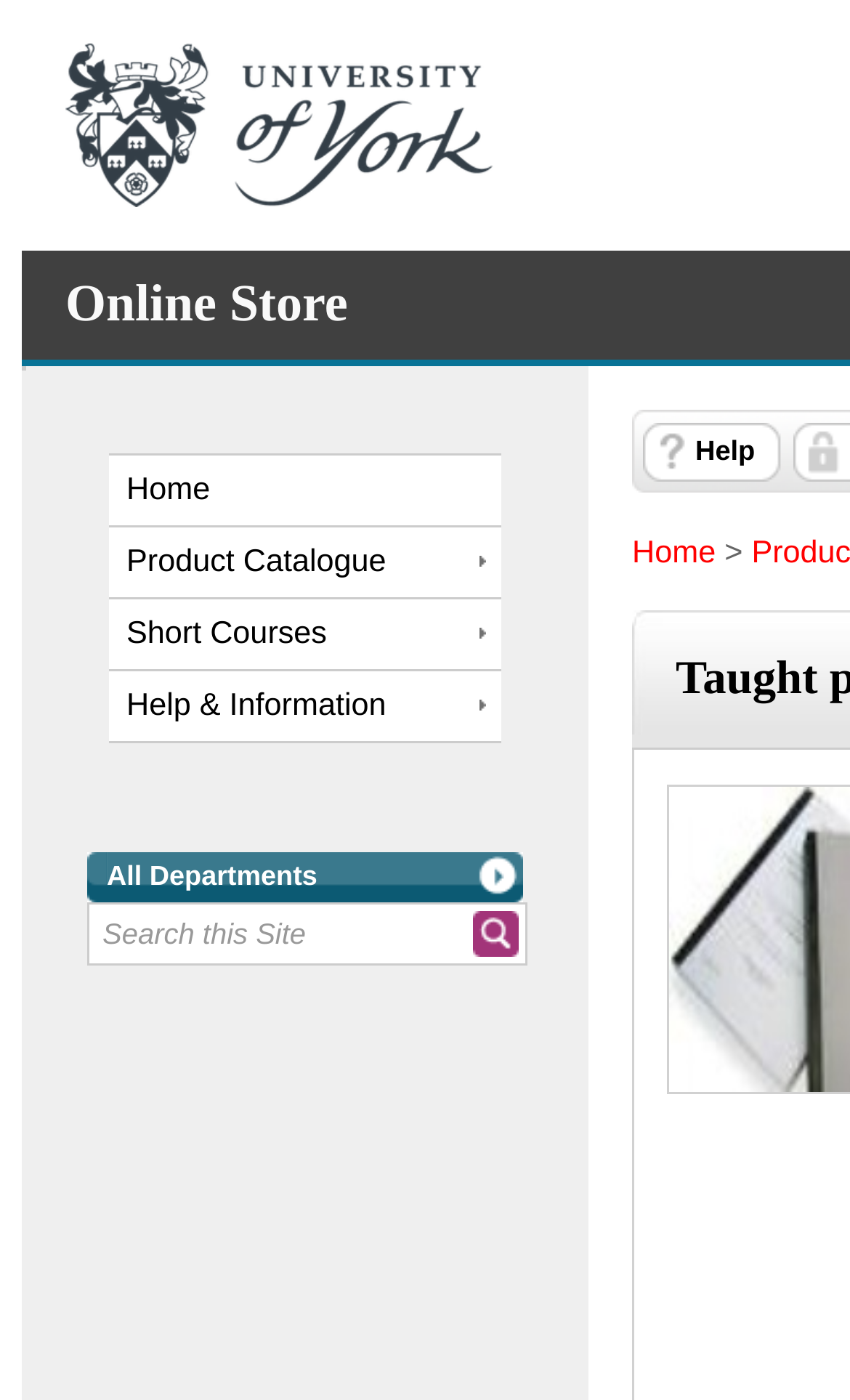Provide a single word or phrase to answer the given question: 
What is the last link in the top navigation bar?

Help & Information